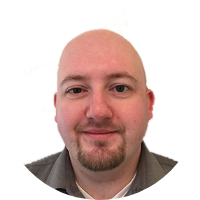Give a meticulous account of what the image depicts.

The image features a professional headshot of Mark Layne, an AV Project Coordinator at TIE Ltd. He has a clean-shaven head and is wearing a collared shirt, giving him a polished and approachable appearance. Mark brings over 16 years of Project Management experience in the Audio Video field. His expertise lies in effectively communicating with clients and technicians to ensure projects are efficiently planned and executed. Esteemed for his strong communication skills and meticulous attention to detail, Mark emphasizes delivering high-quality results the first time around, making him a valued member of the management team.